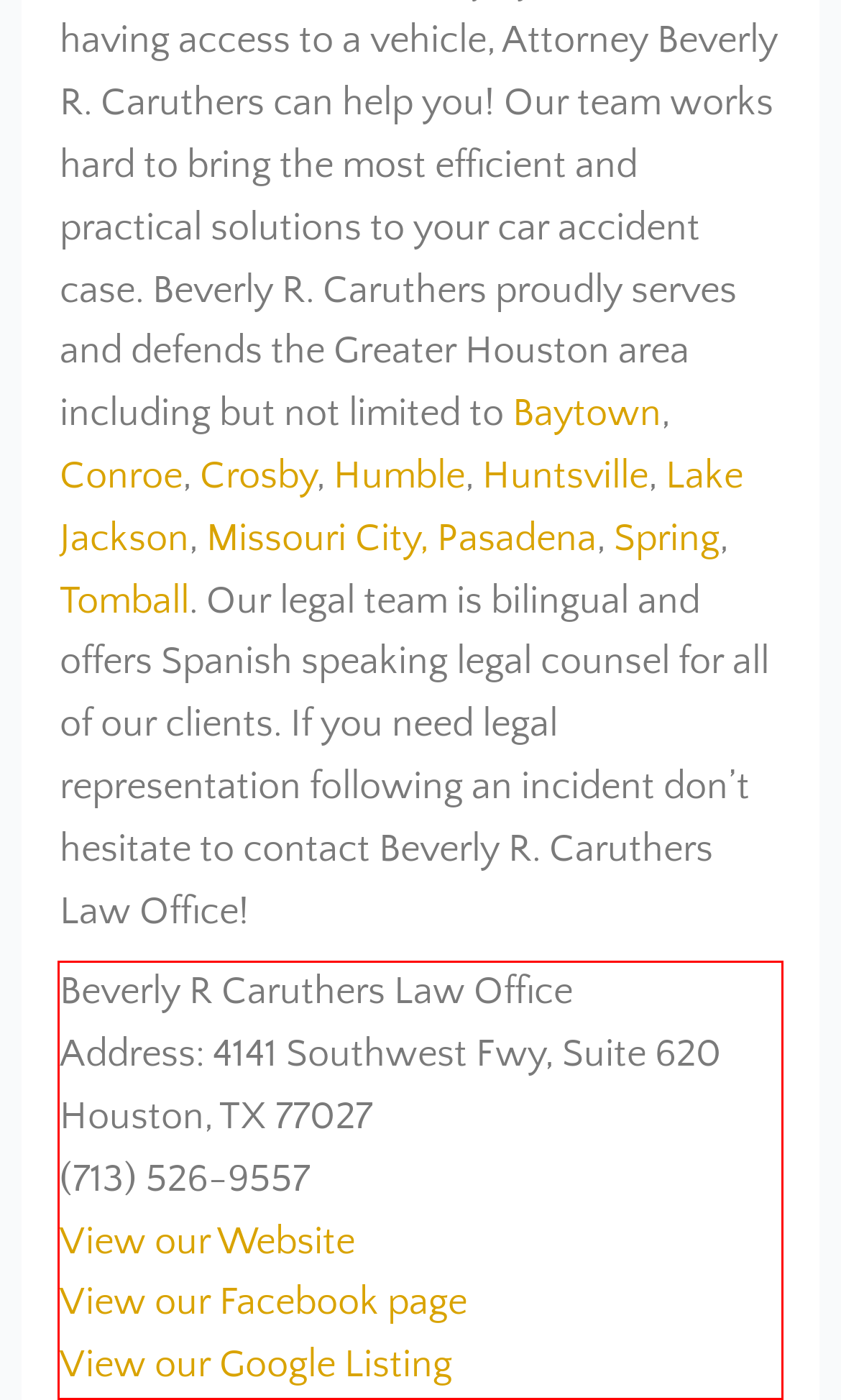Given a screenshot of a webpage, identify the red bounding box and perform OCR to recognize the text within that box.

Beverly R Caruthers Law Office Address: 4141 Southwest Fwy, Suite 620 Houston, TX 77027 (713) 526-9557 View our Website View our Facebook page View our Google Listing